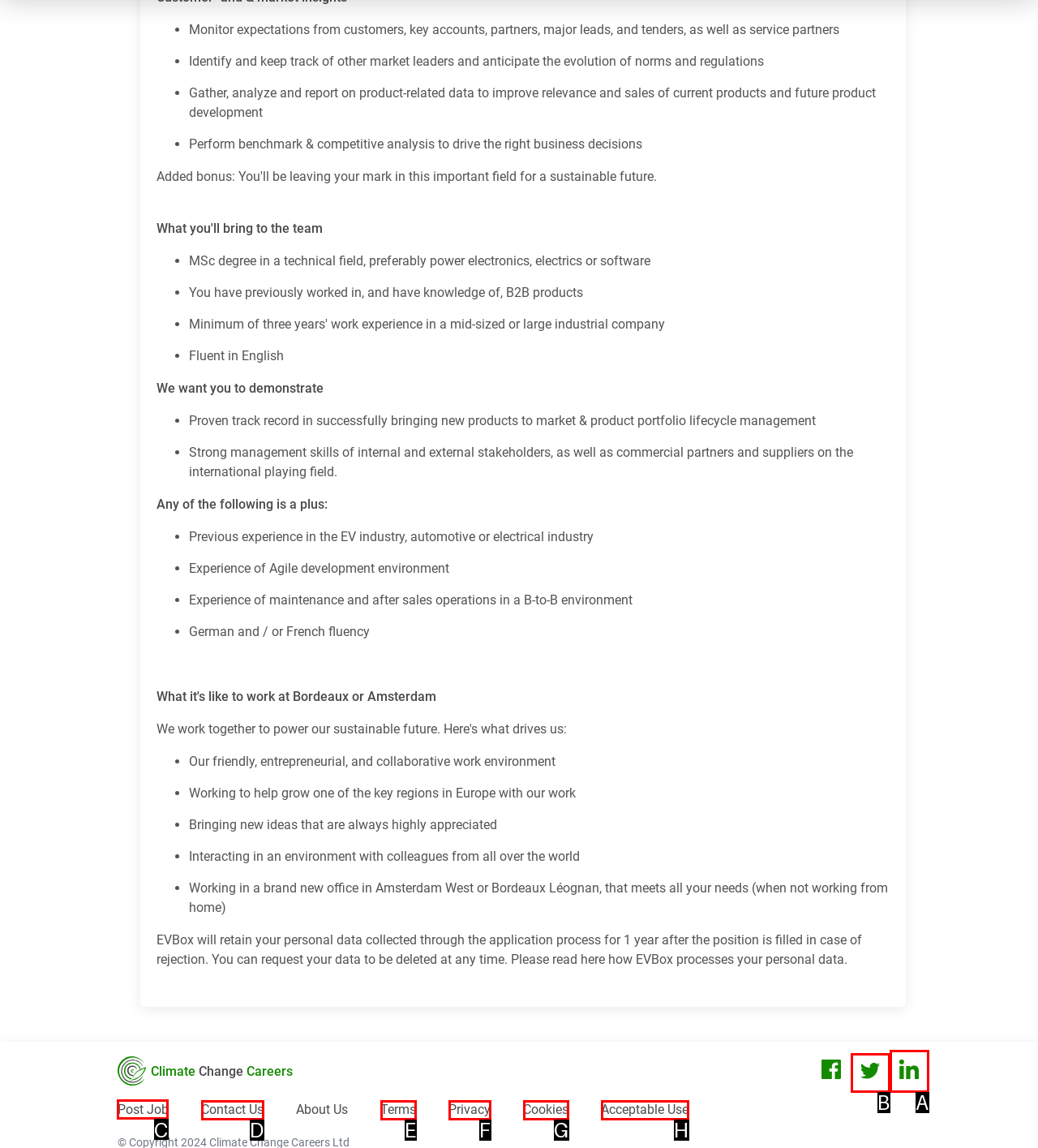Pick the option that should be clicked to perform the following task: Click the 'Post Job' link
Answer with the letter of the selected option from the available choices.

C